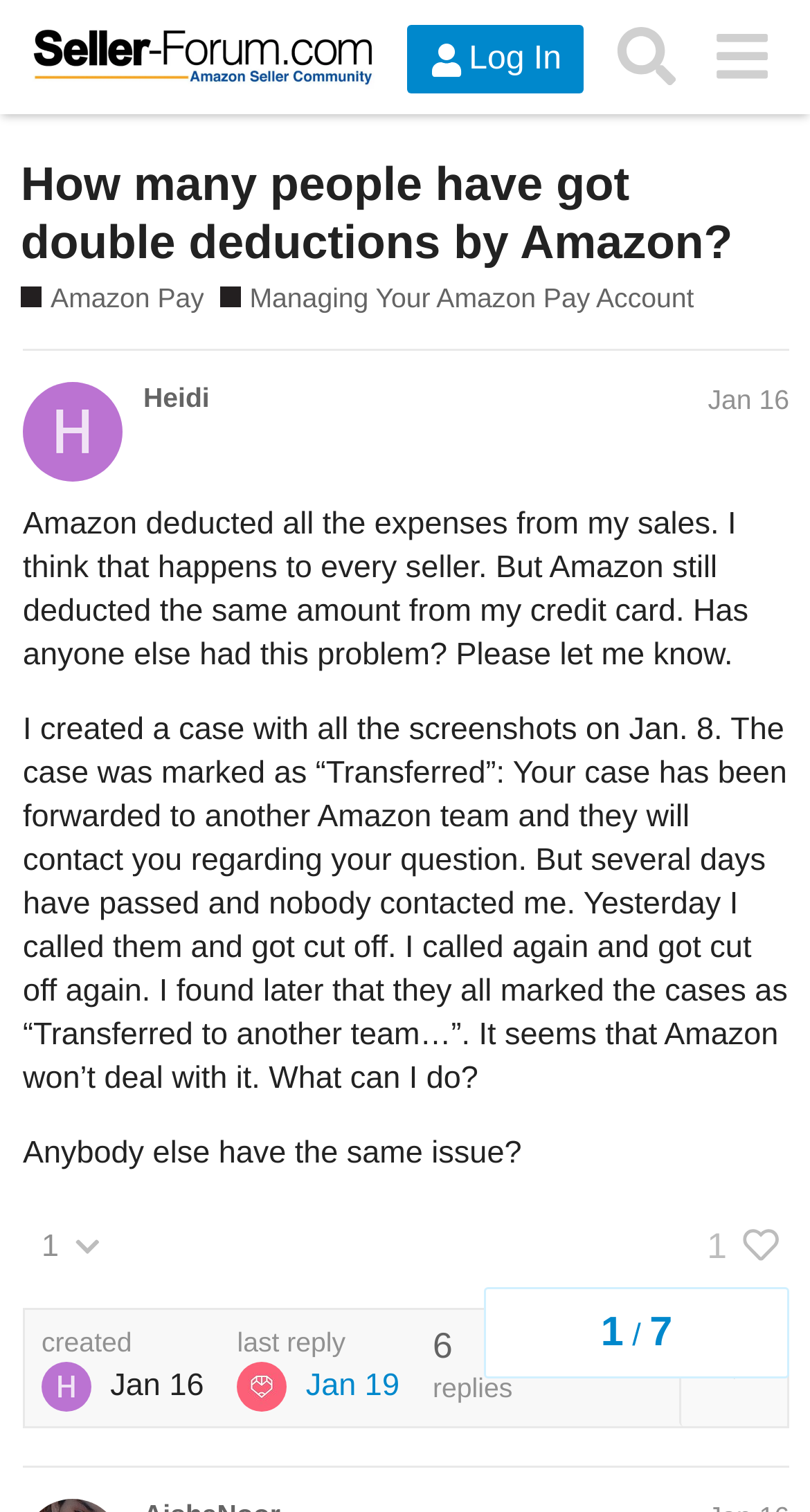What is the topic of the post?
Use the information from the screenshot to give a comprehensive response to the question.

I determined the topic of the post by reading the heading 'How many people have got double deductions by Amazon?' and the content of the post, which describes the author's experience with Amazon deducting expenses from their sales and credit card.